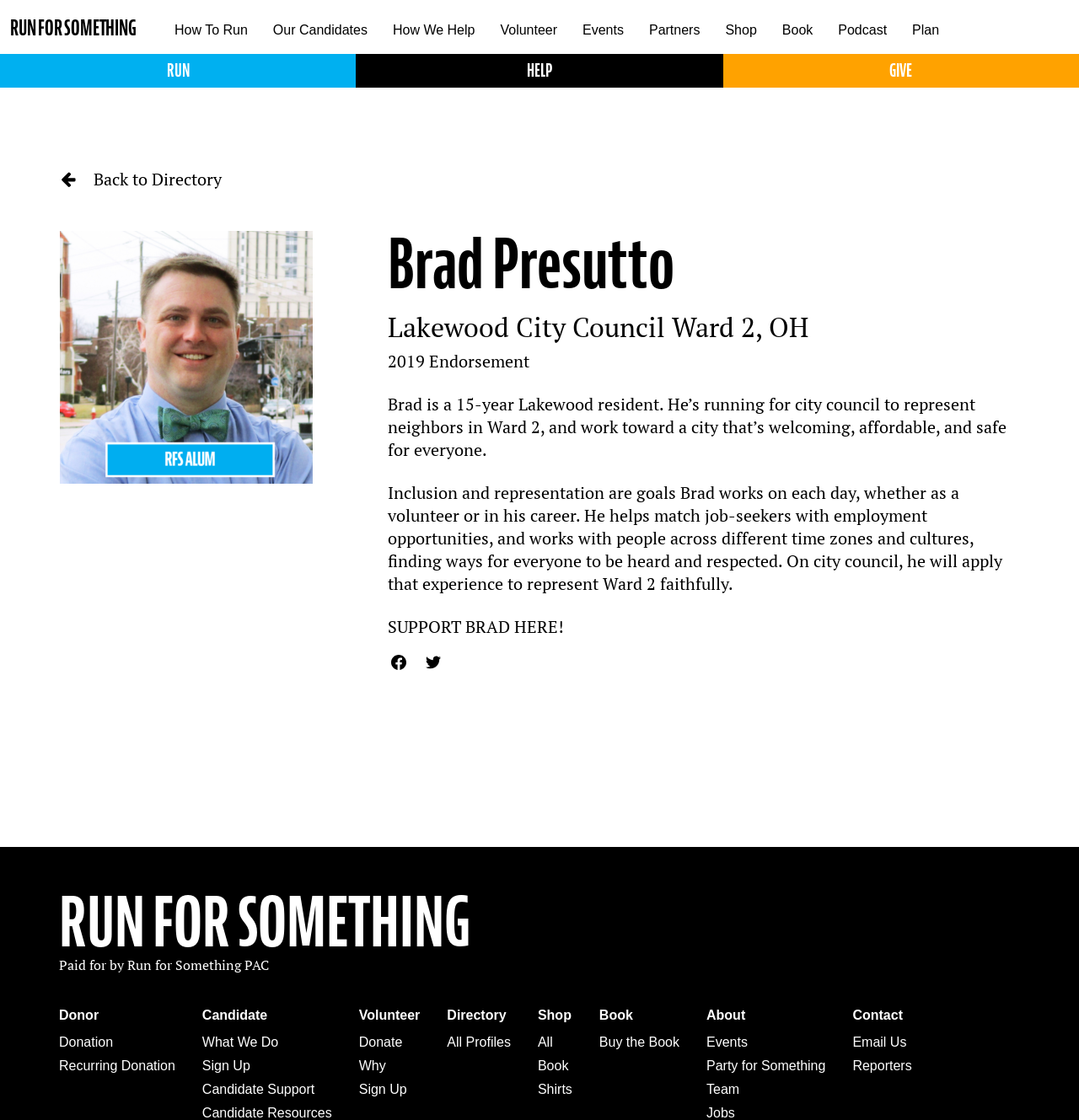Describe the entire webpage, focusing on both content and design.

This webpage is about Brad Presutto, a candidate running for Lakewood City Council Ward 2. At the top of the page, there is a navigation menu with multiple links, including "RUN FOR SOMETHING", "HELP", "GIVE", and others. Below the navigation menu, there is a main section that takes up most of the page. 

In the main section, there is a link to "Back to Directory" at the top left, accompanied by a small image. To the right of this link, there is a larger image of Brad Presutto. Below the image, there is a heading with Brad's name, followed by his title and location, "Lakewood City Council Ward 2, OH". 

There are two paragraphs of text that describe Brad's background and goals. The first paragraph explains that Brad is a 15-year resident of Lakewood and is running for city council to make the city more welcoming, affordable, and safe for everyone. The second paragraph describes Brad's experience in working with people from different backgrounds and his goal of representing Ward 2 faithfully. 

Below the paragraphs, there is a call-to-action button "SUPPORT BRAD HERE!" with two links to the left and right of it. At the bottom of the page, there are multiple links and sections, including "Paid for by Run for Something PAC", donation links, and links to other pages such as "What We Do", "Sign Up", and "Candidate Support".